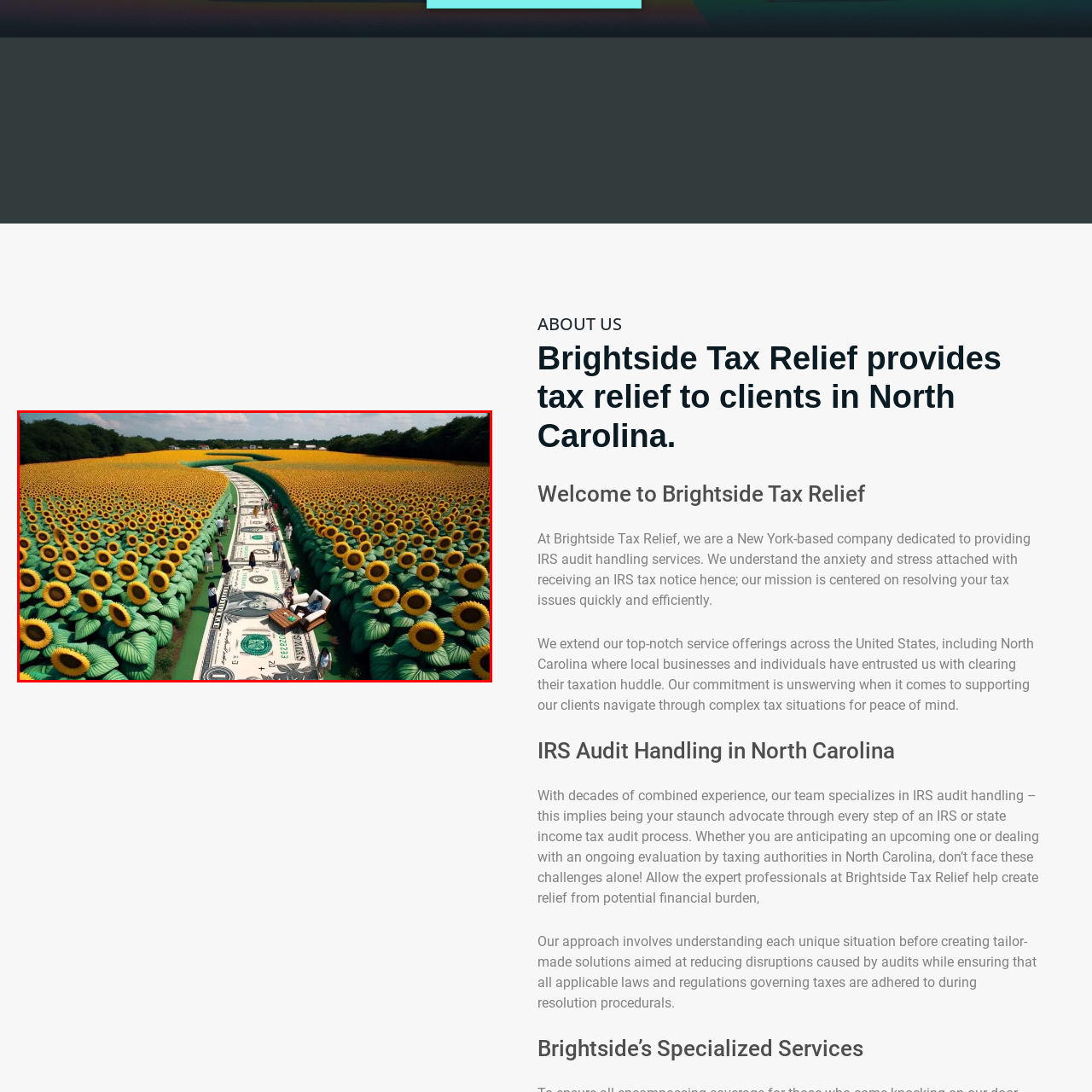Provide a comprehensive description of the image highlighted by the red bounding box.

The image depicts a surreal landscape where a pathway made of oversized dollar bills winds through a vibrant field of sunflowers. Each sunflower appears to be designed with detailed petals and a striking yellow center, creating a striking contrast against the deep green foliage surrounding them. People are seen engaging with the scene, some appearing to attend to benches or items placed on the giant currency, while the clouds above reflect a clear blue sky. This visualization creatively symbolizes themes of wealth, prosperity, and the relationship between nature and finance, possibly alluding to the services provided by Brightside Tax Relief in helping clients navigate tax audits and financial concerns in North Carolina.